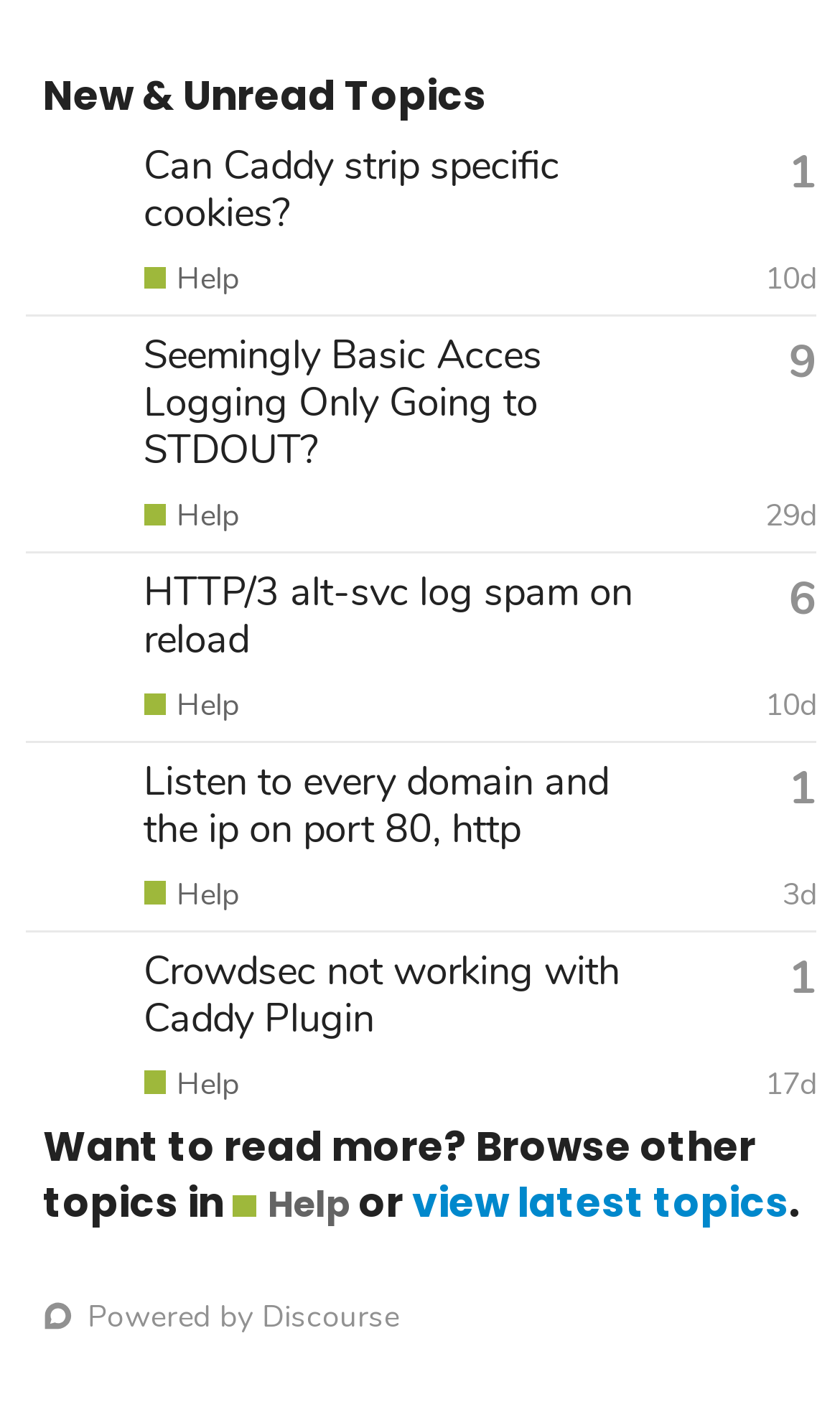Please answer the following question using a single word or phrase: 
How many days ago was the topic 'Listen to every domain and the ip on port 80, http' created?

3d